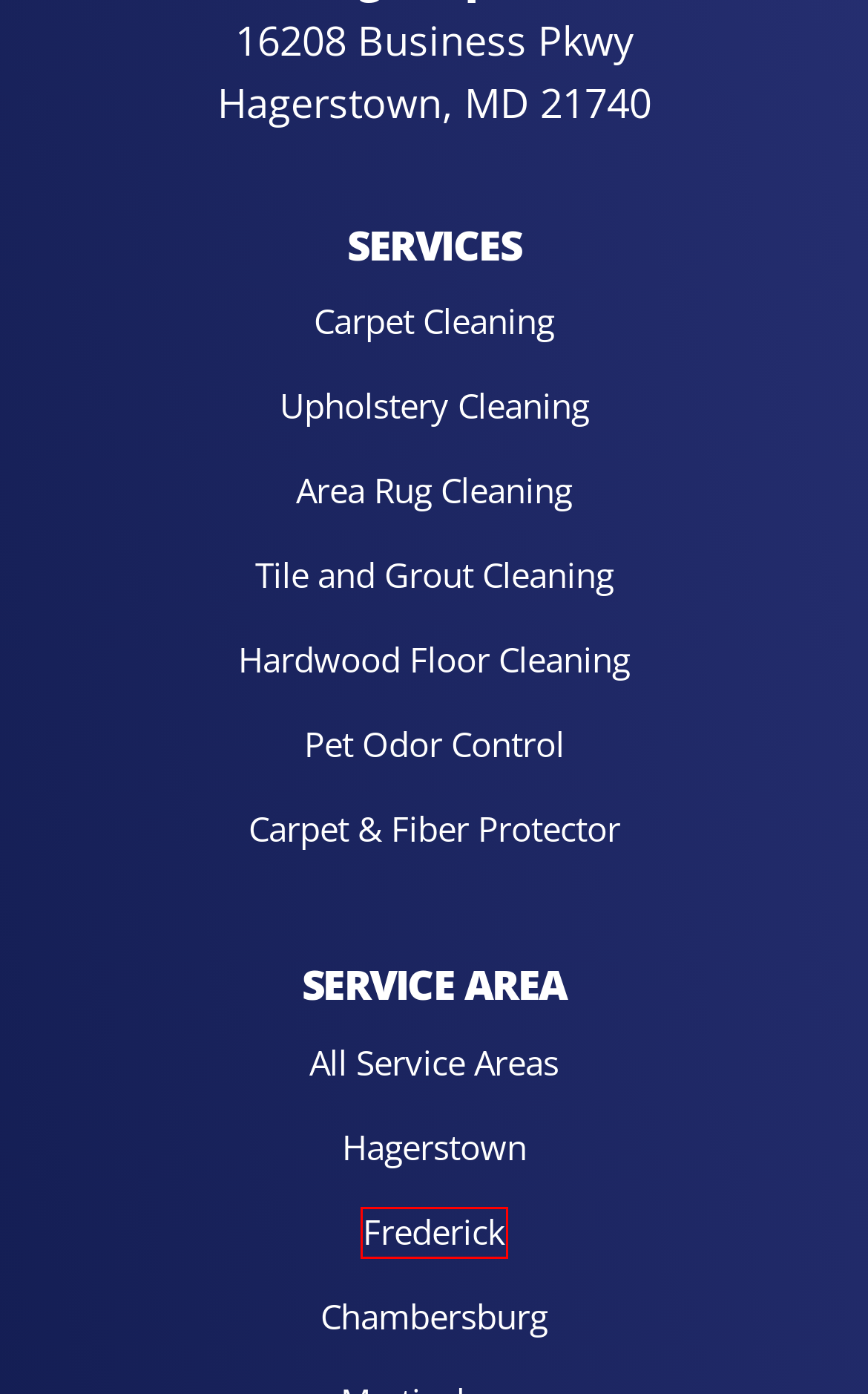Please examine the screenshot provided, which contains a red bounding box around a UI element. Select the webpage description that most accurately describes the new page displayed after clicking the highlighted element. Here are the candidates:
A. Carpet Cleaning, Area Rug & Upholstery Cleaning in Martinsburg, WV
B. Carpet Cleaning, Area Rug & Upholstery Cleaning in Frederick, MD
C. Professional Tile and Grout Cleaning Services
D. Hardwood Floor Cleaning - Deep Clean Hardwood Floors
E. Carpet Cleaning, Upholstery & Area Rug Cleaning - Hagerstown, MD
F. Carpet Cleaning, Area Rug & Upholstery Cleaning in Chambersburg, PA
G. Area Rug Cleaning - Oriental Rug Cleaning
H. Carpet Cleaning Services in Hagerstown MD

B